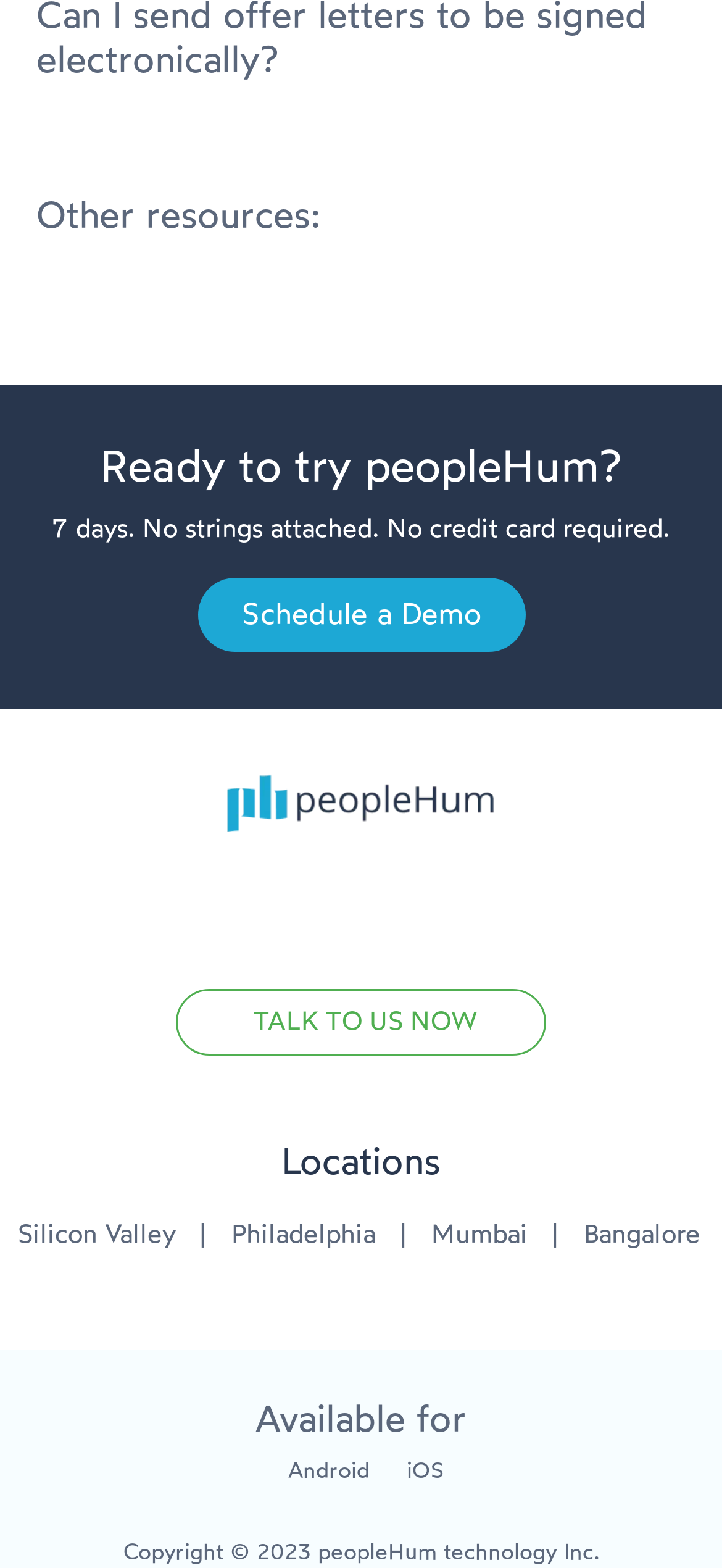What is the copyright year of peopleHum technology Inc.?
Please provide a comprehensive answer based on the information in the image.

According to the StaticText element, the copyright year of peopleHum technology Inc. is 2023, which is mentioned at the bottom of the webpage.